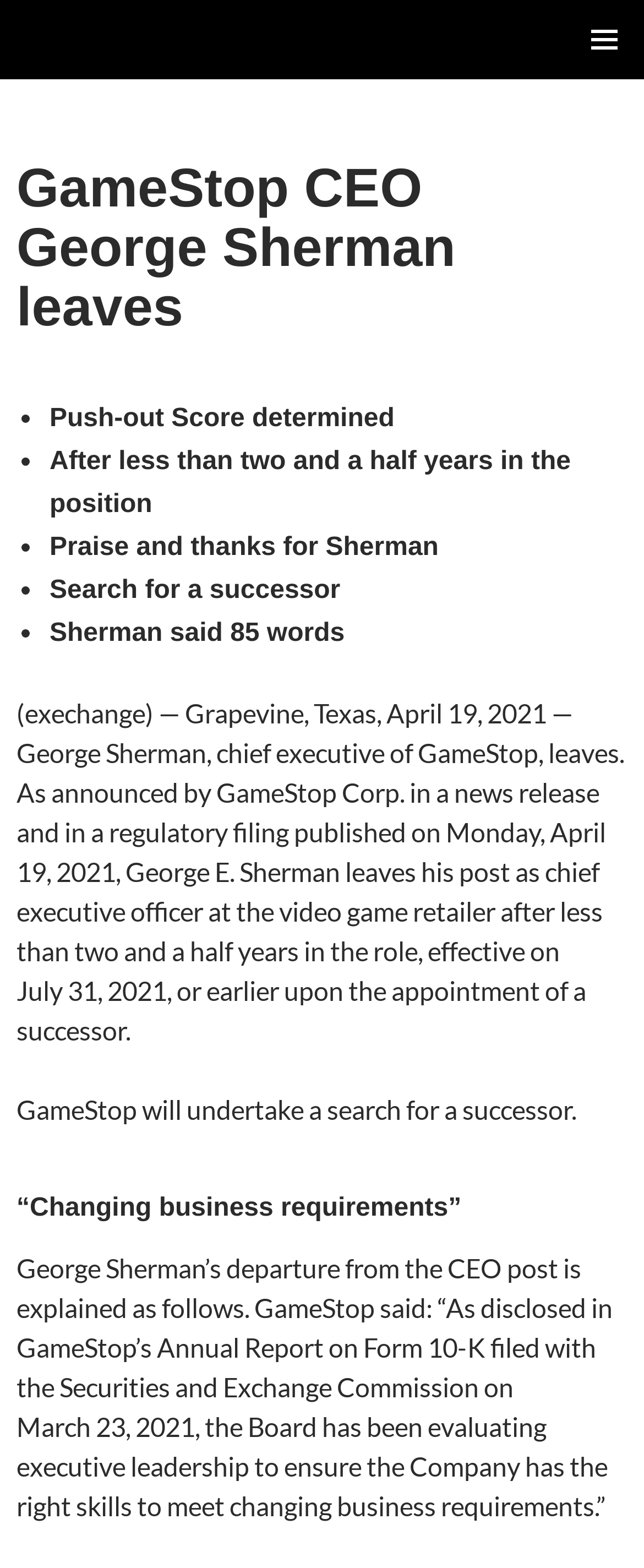Who is leaving GameStop?
Provide an in-depth and detailed explanation in response to the question.

Based on the webpage content, specifically the heading 'GameStop CEO George Sherman leaves' and the text '(exechange) — Grapevine, Texas, April 19, 2021 — George Sherman, chief executive of GameStop, leaves.', it is clear that George Sherman is leaving GameStop.